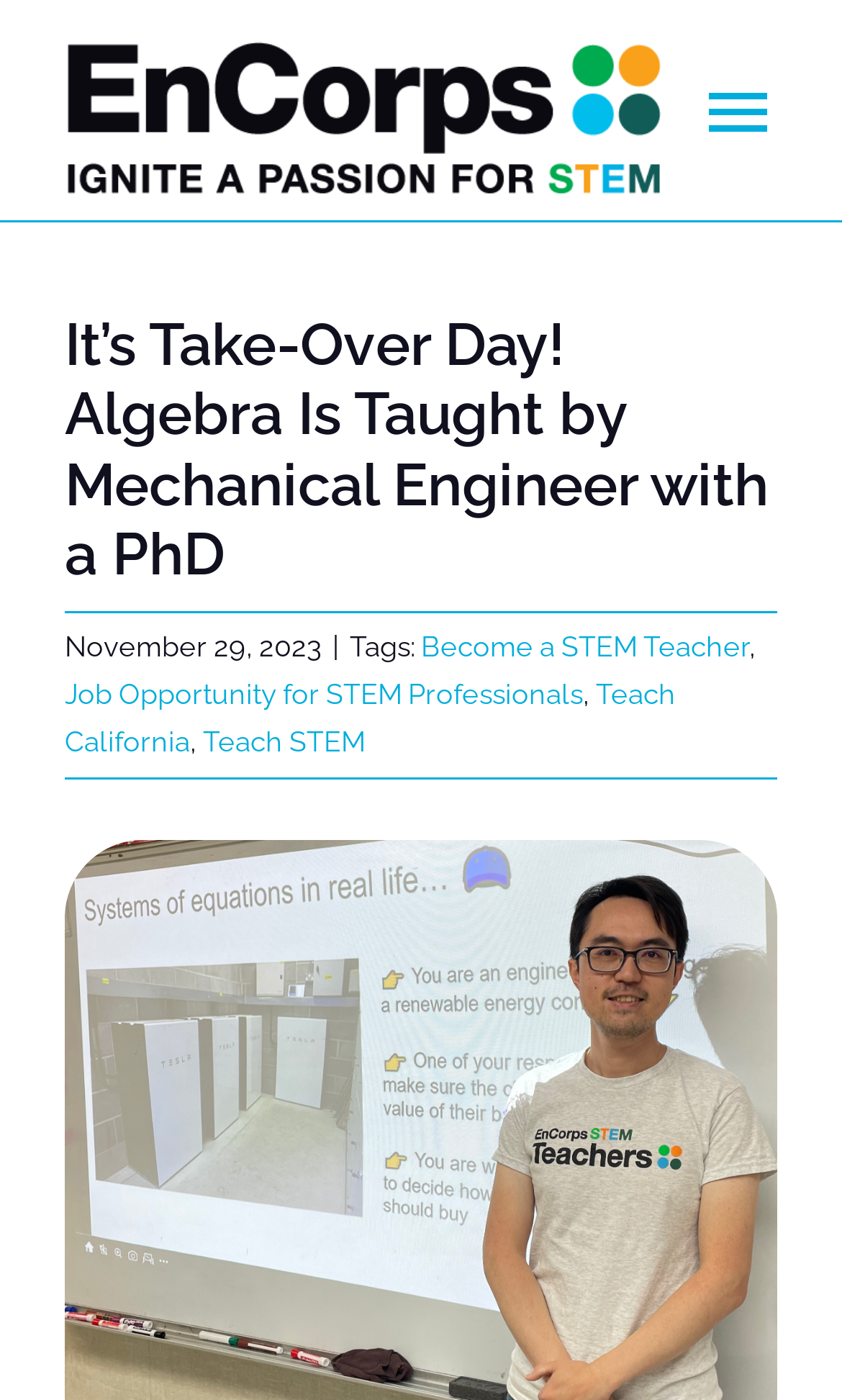Find the bounding box coordinates of the clickable element required to execute the following instruction: "Learn more about becoming a STEM Teacher". Provide the coordinates as four float numbers between 0 and 1, i.e., [left, top, right, bottom].

[0.5, 0.45, 0.89, 0.474]